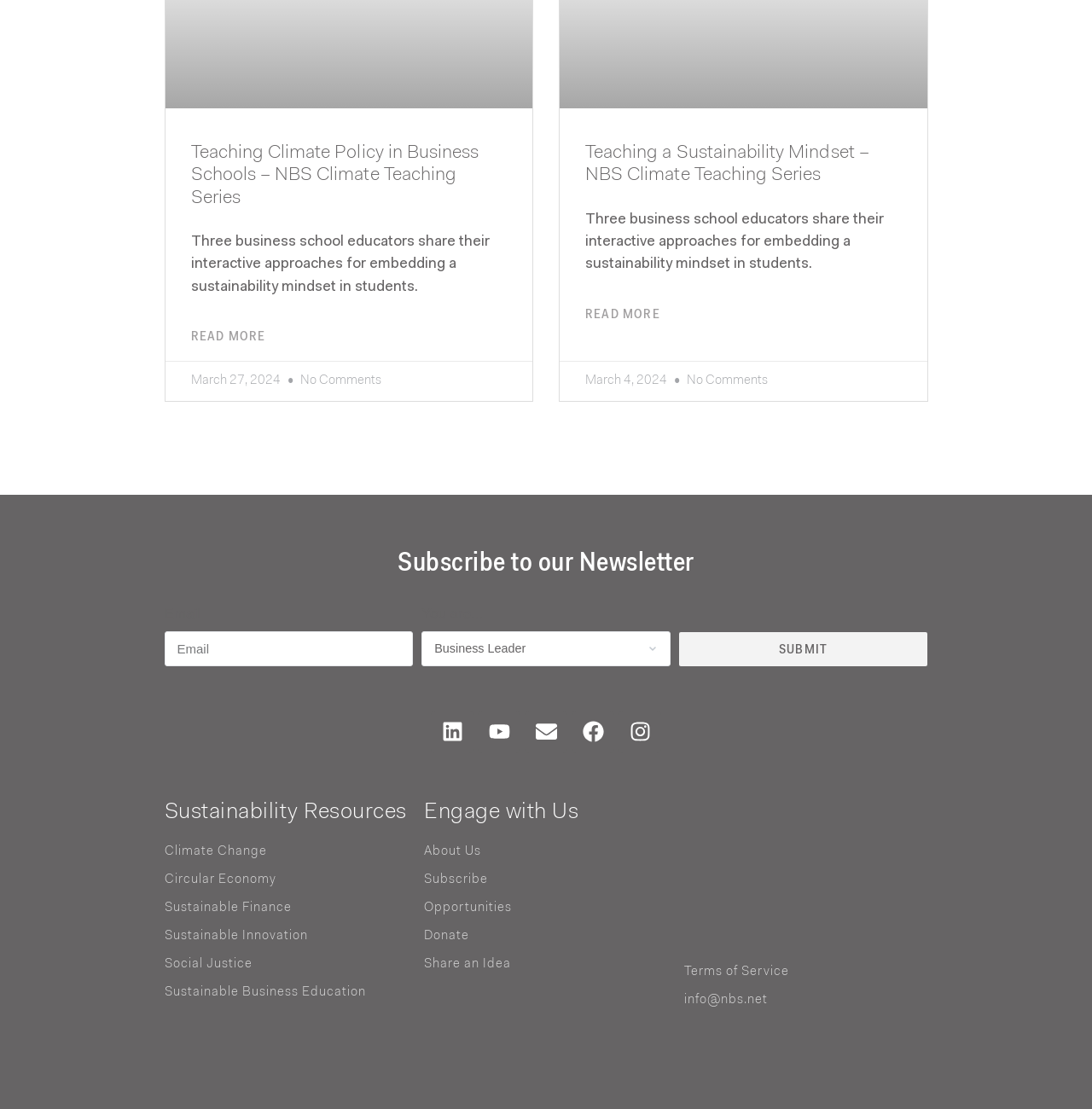Locate the bounding box coordinates of the element's region that should be clicked to carry out the following instruction: "Follow on Linkedin". The coordinates need to be four float numbers between 0 and 1, i.e., [left, top, right, bottom].

[0.395, 0.641, 0.434, 0.679]